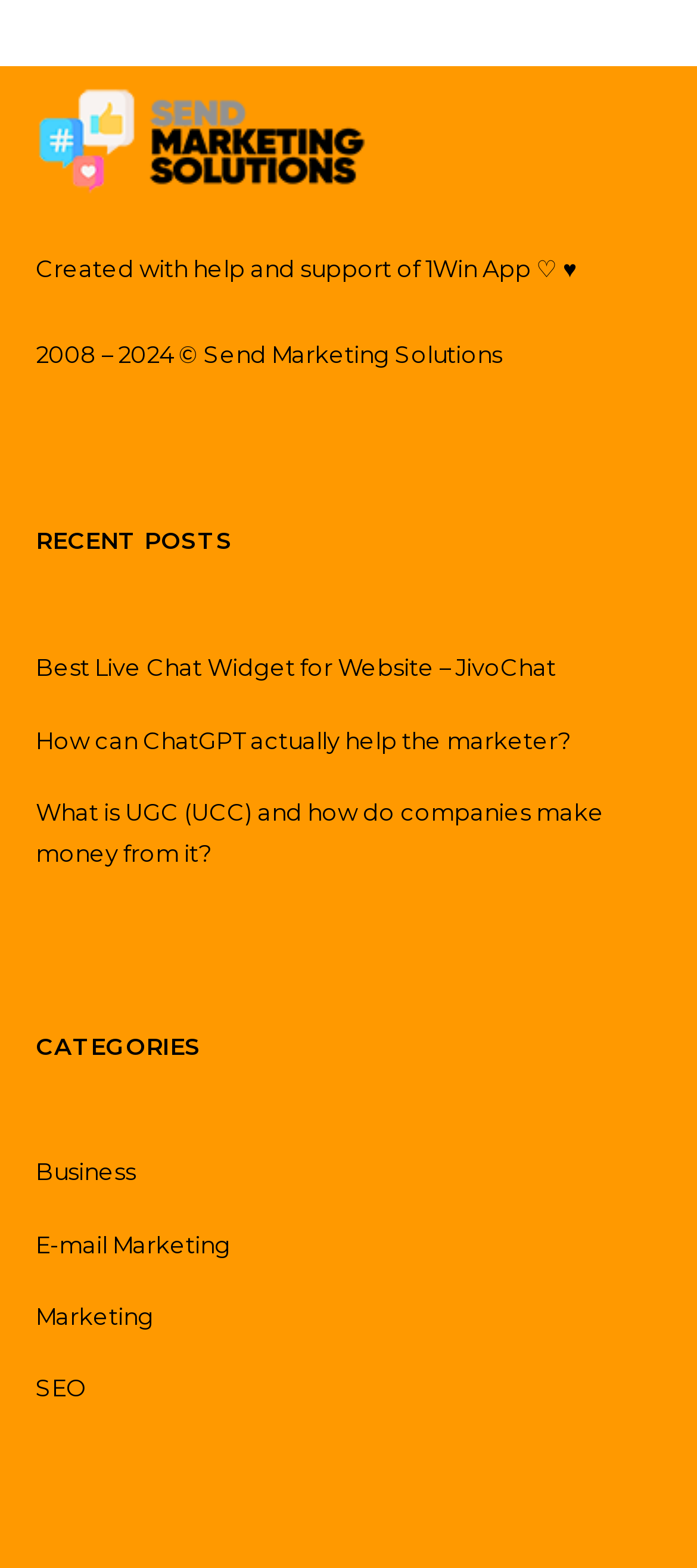Please identify the bounding box coordinates of the element that needs to be clicked to perform the following instruction: "Explore the 'Business' category".

[0.051, 0.738, 0.195, 0.757]